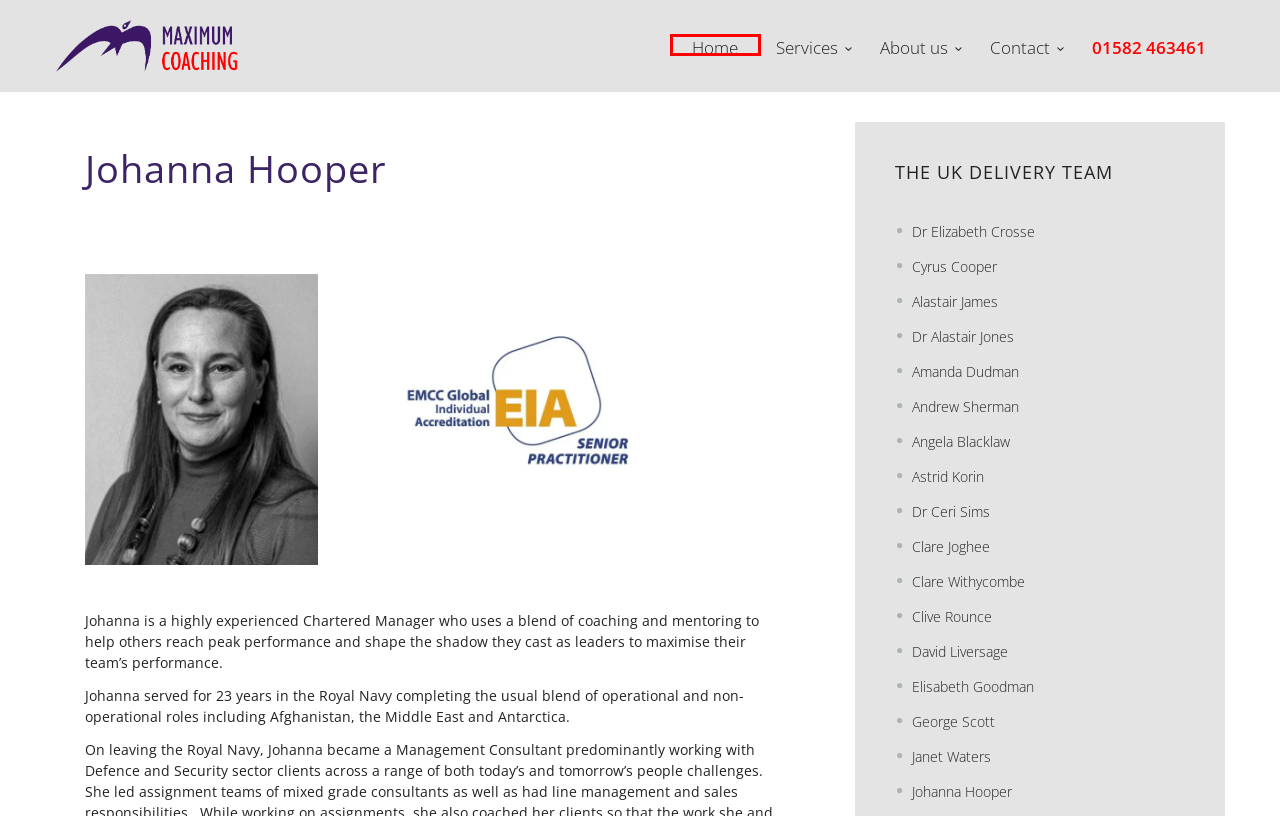You have a screenshot of a webpage where a red bounding box highlights a specific UI element. Identify the description that best matches the resulting webpage after the highlighted element is clicked. The choices are:
A. Alastair James | Maximum Coaching
B. Clive Rounce | Maximum Coaching
C. Elisabeth Goodman | Maximum Coaching
D. Amanda Dudman | Maximum Coaching
E. George Scott | Maximum Coaching
F. Clare Withycombe | Maximum Coaching
G. Home | Maximum Coaching
H. Angela Blacklaw | Maximum Coaching

G